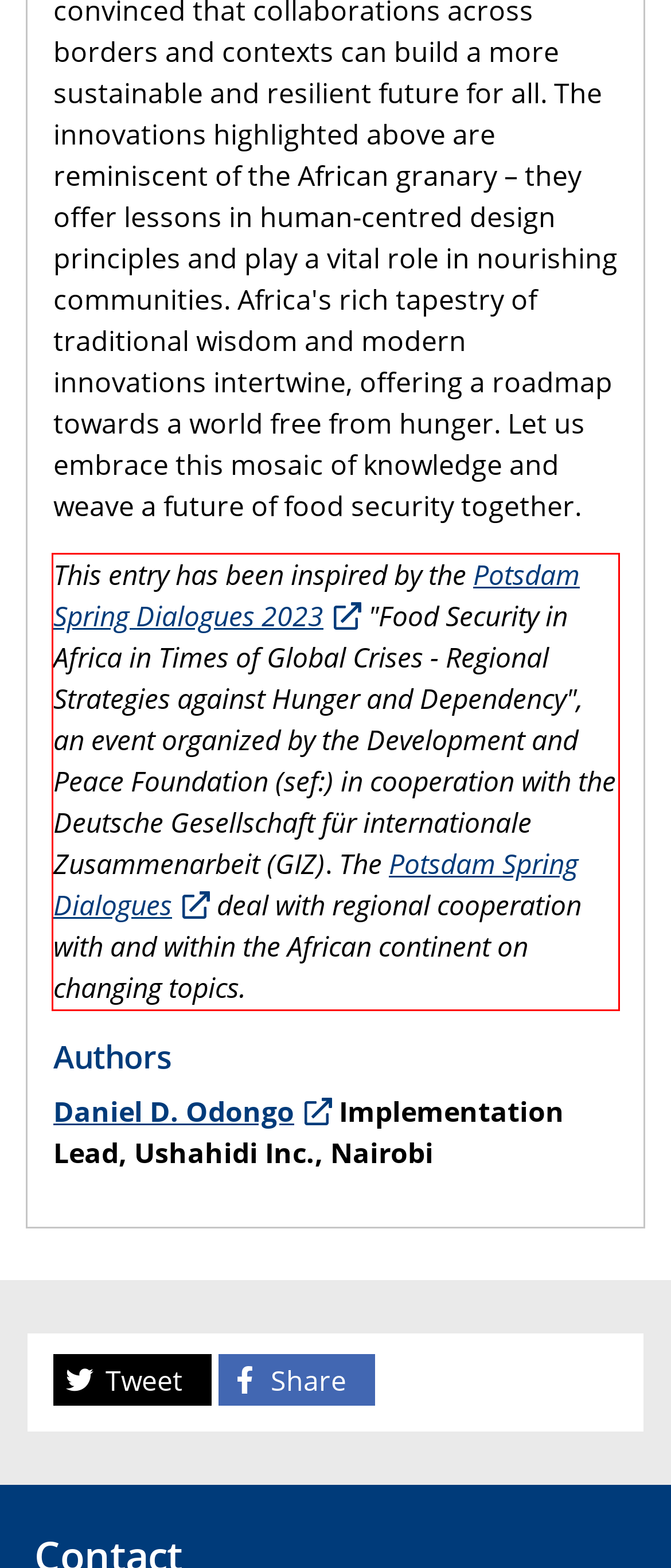You have a screenshot with a red rectangle around a UI element. Recognize and extract the text within this red bounding box using OCR.

This entry has been inspired by the Potsdam Spring Dialogues 2023 "Food Security in Africa in Times of Global Crises - Regional Strategies against Hunger and Dependency", an event organized by the Development and Peace Foundation (sef:) in cooperation with the Deutsche Gesellschaft für internationale Zusammenarbeit (GIZ). The Potsdam Spring Dialogues deal with regional cooperation with and within the African continent on changing topics.